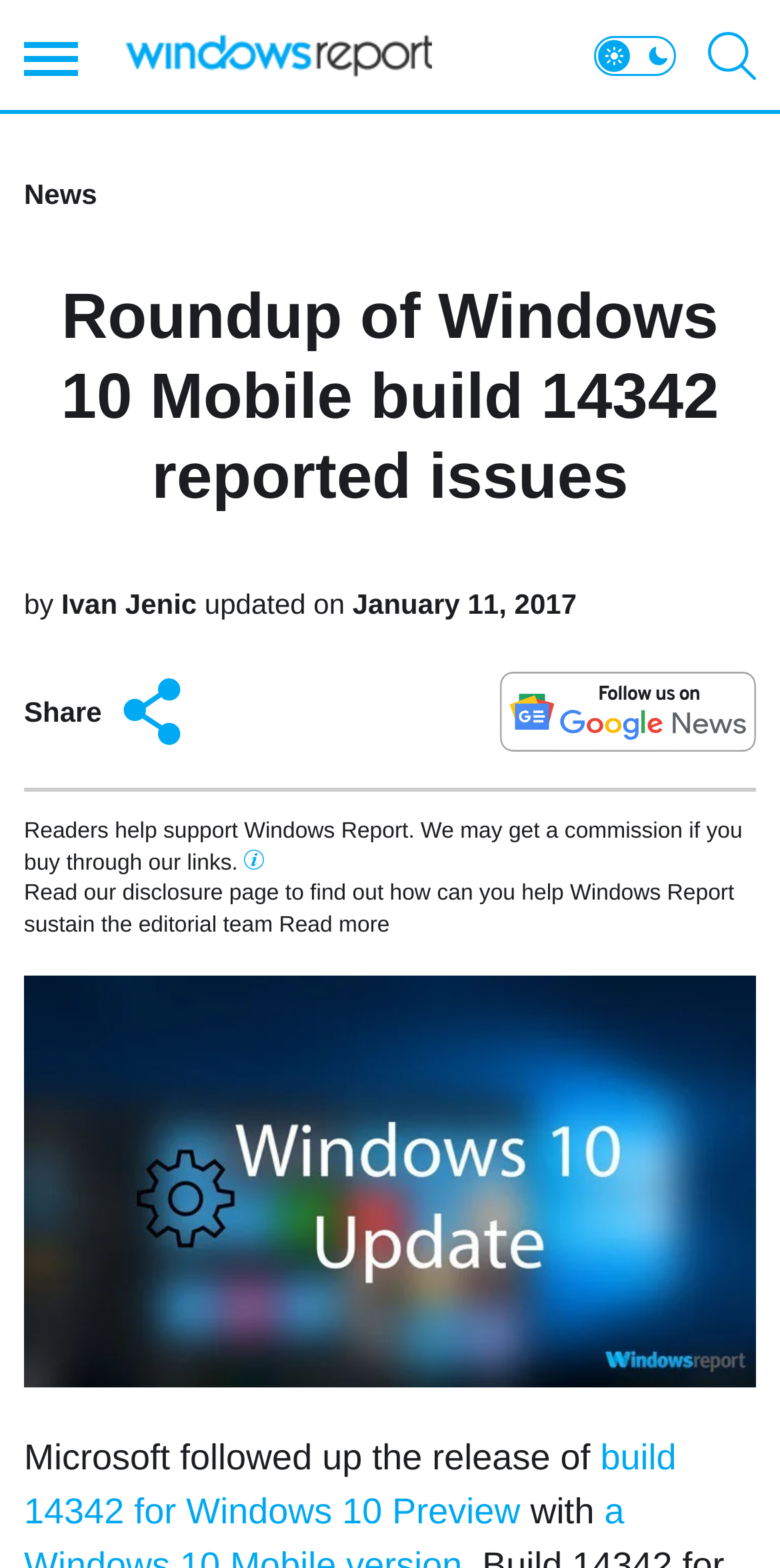Examine the image and give a thorough answer to the following question:
What is the relationship between Windows Report and affiliate links?

The relationship between Windows Report and affiliate links can be inferred from the text at the bottom of the webpage, which says 'We may get a commission if you buy through our links'.